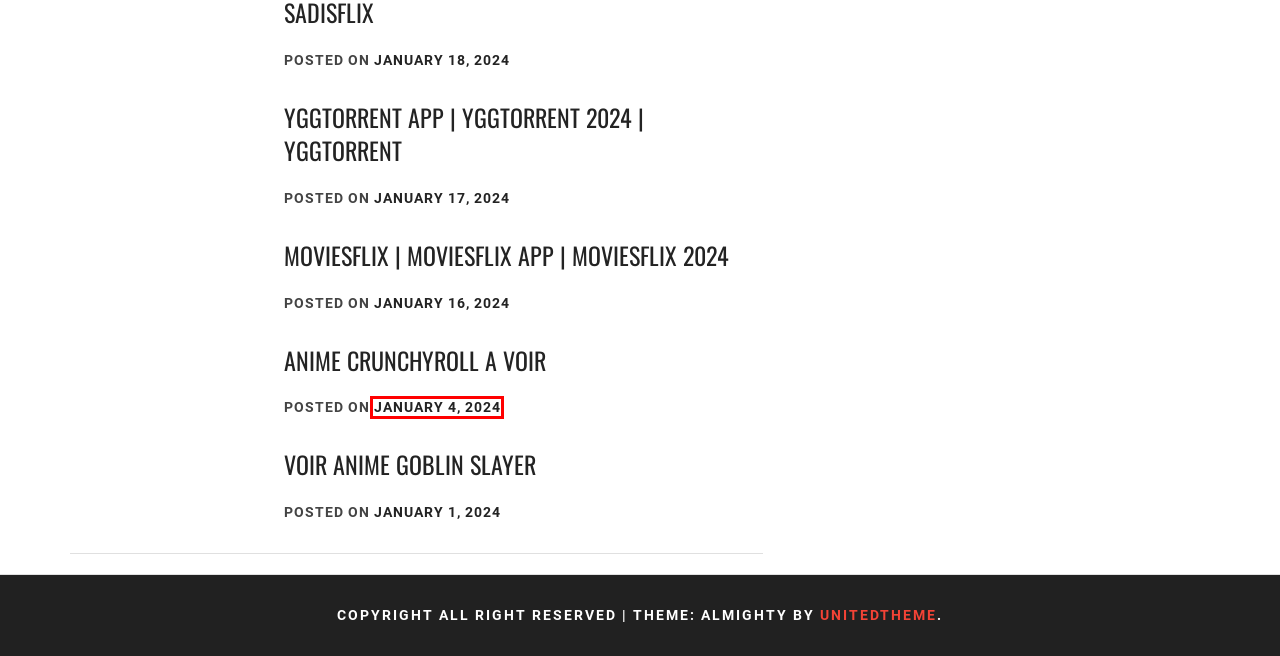You have received a screenshot of a webpage with a red bounding box indicating a UI element. Please determine the most fitting webpage description that matches the new webpage after clicking on the indicated element. The choices are:
A. yggtorrent App | yggtorrent 2024 | yggtorrent – Lendir
B. Sadisflix App | Sadisflix android & IOs | Sadisflix – Lendir
C. January 16, 2024 – Lendir
D. January 17, 2024 – Lendir
E. January 4, 2024 – Lendir
F. January 1, 2024 – Lendir
G. UnitedTheme - Professional, easy to use Modern WordPress Themes
H. January 18, 2024 – Lendir

E